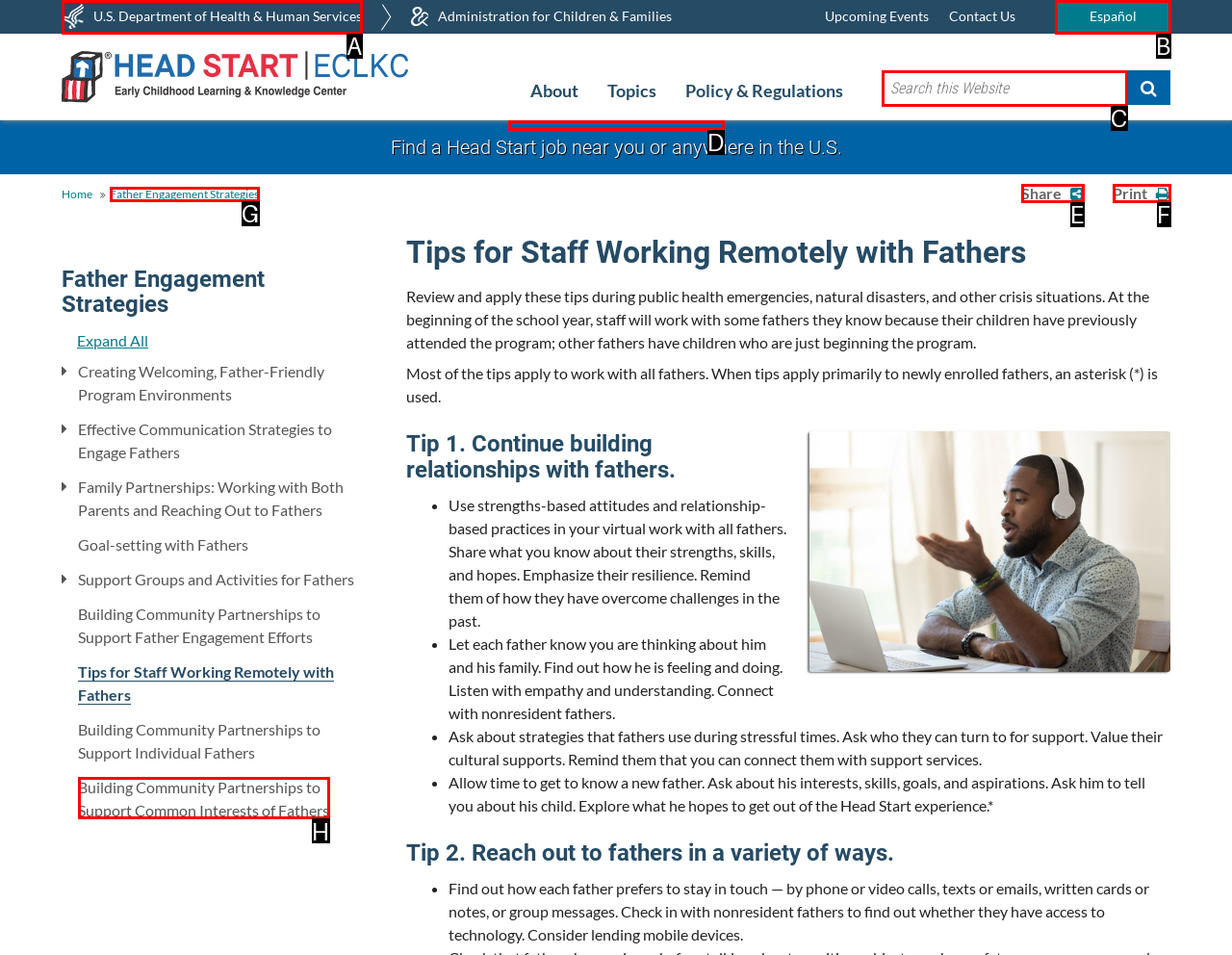Determine the correct UI element to click for this instruction: Search this Website. Respond with the letter of the chosen element.

C